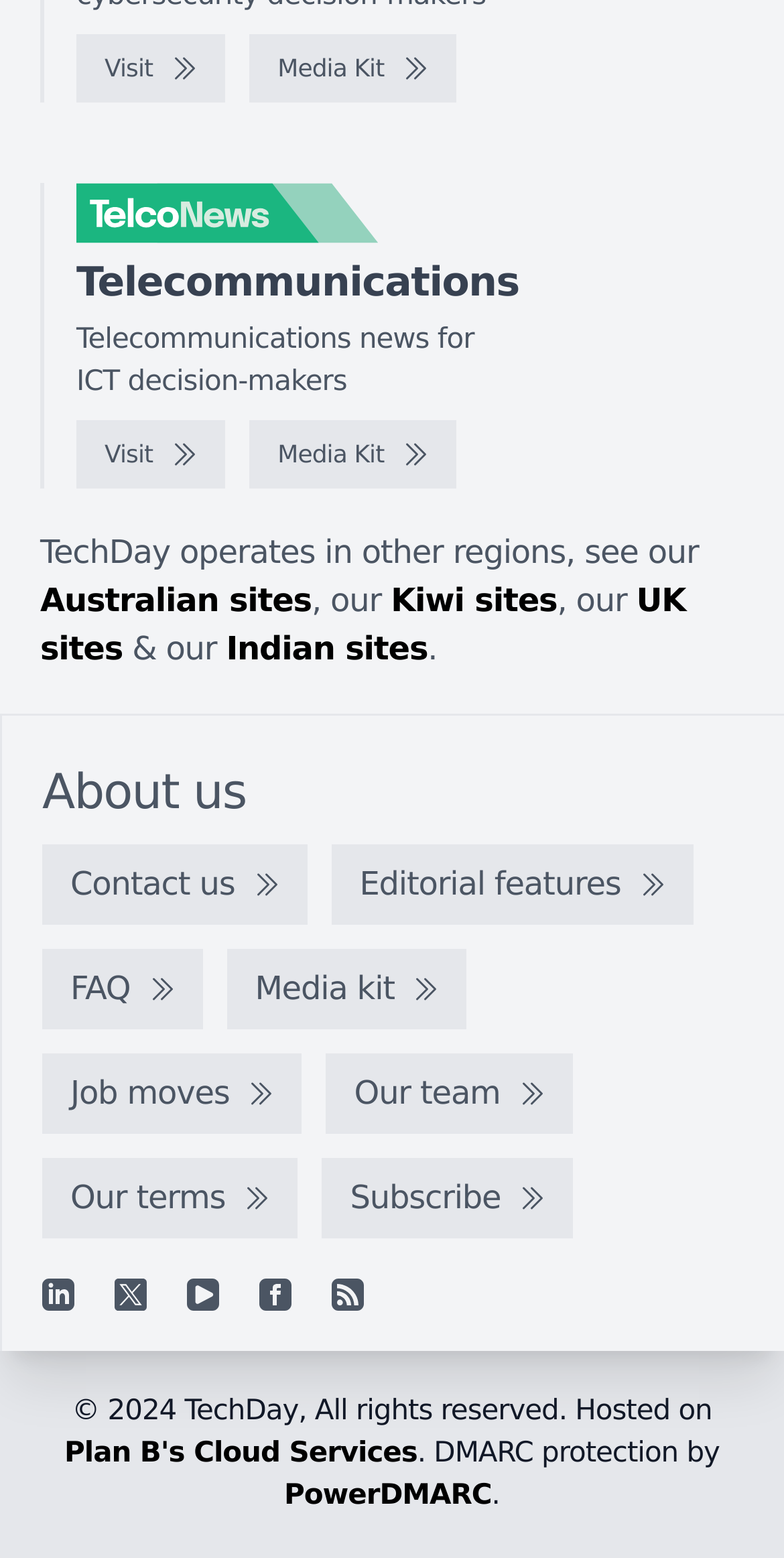Please determine the bounding box coordinates of the section I need to click to accomplish this instruction: "Follow on LinkedIn".

[0.054, 0.821, 0.095, 0.842]